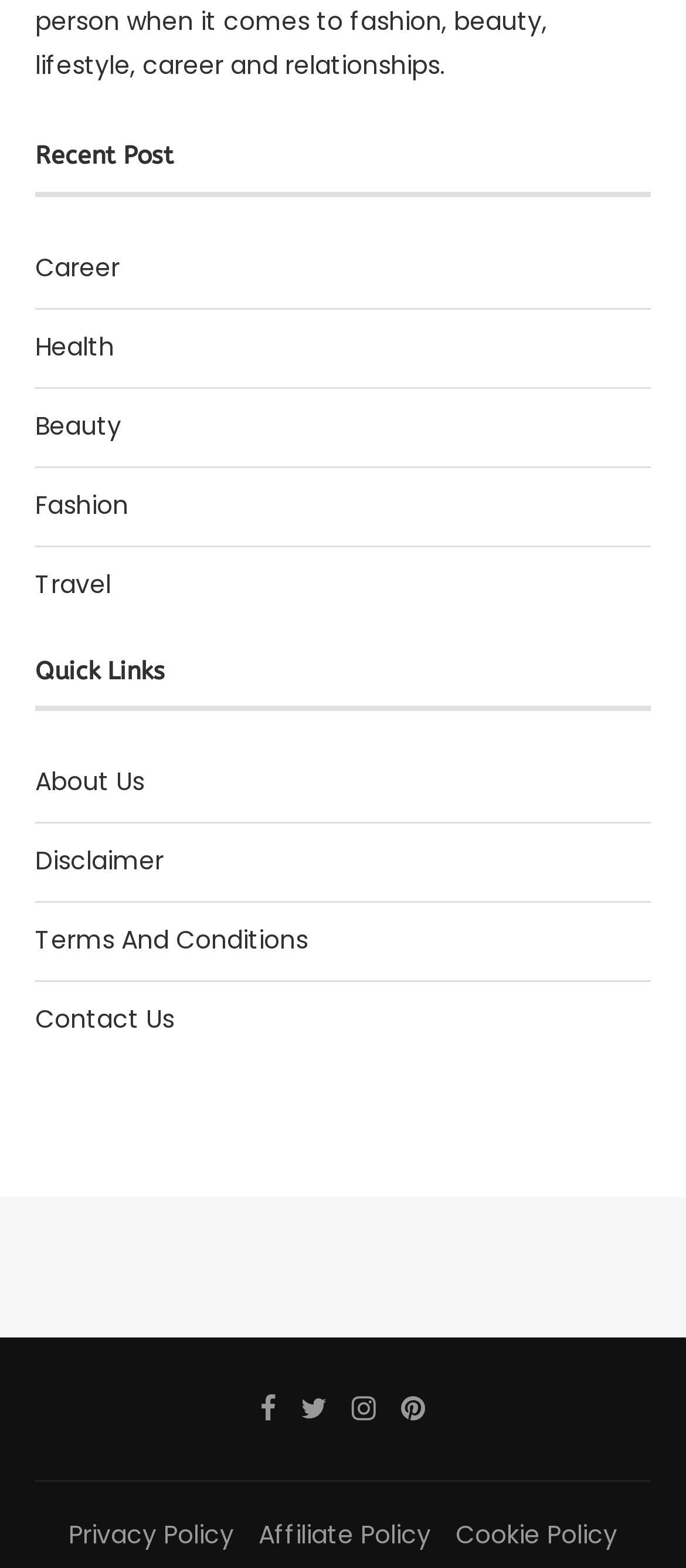Determine the bounding box coordinates of the region I should click to achieve the following instruction: "Follow on Facebook". Ensure the bounding box coordinates are four float numbers between 0 and 1, i.e., [left, top, right, bottom].

[0.379, 0.886, 0.403, 0.909]